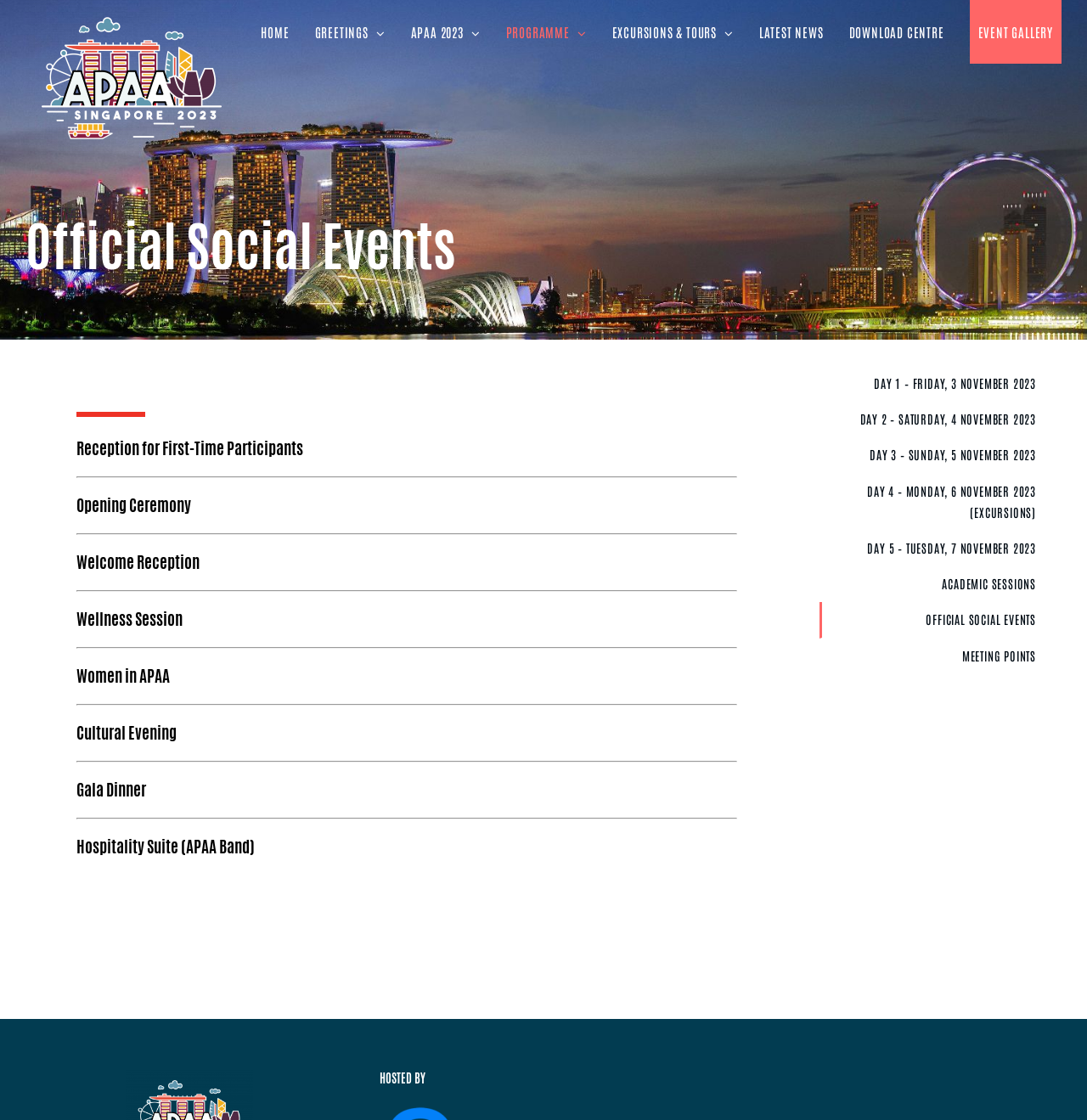Highlight the bounding box coordinates of the region I should click on to meet the following instruction: "Learn more about the HOSTED BY section".

[0.349, 0.955, 0.598, 0.971]